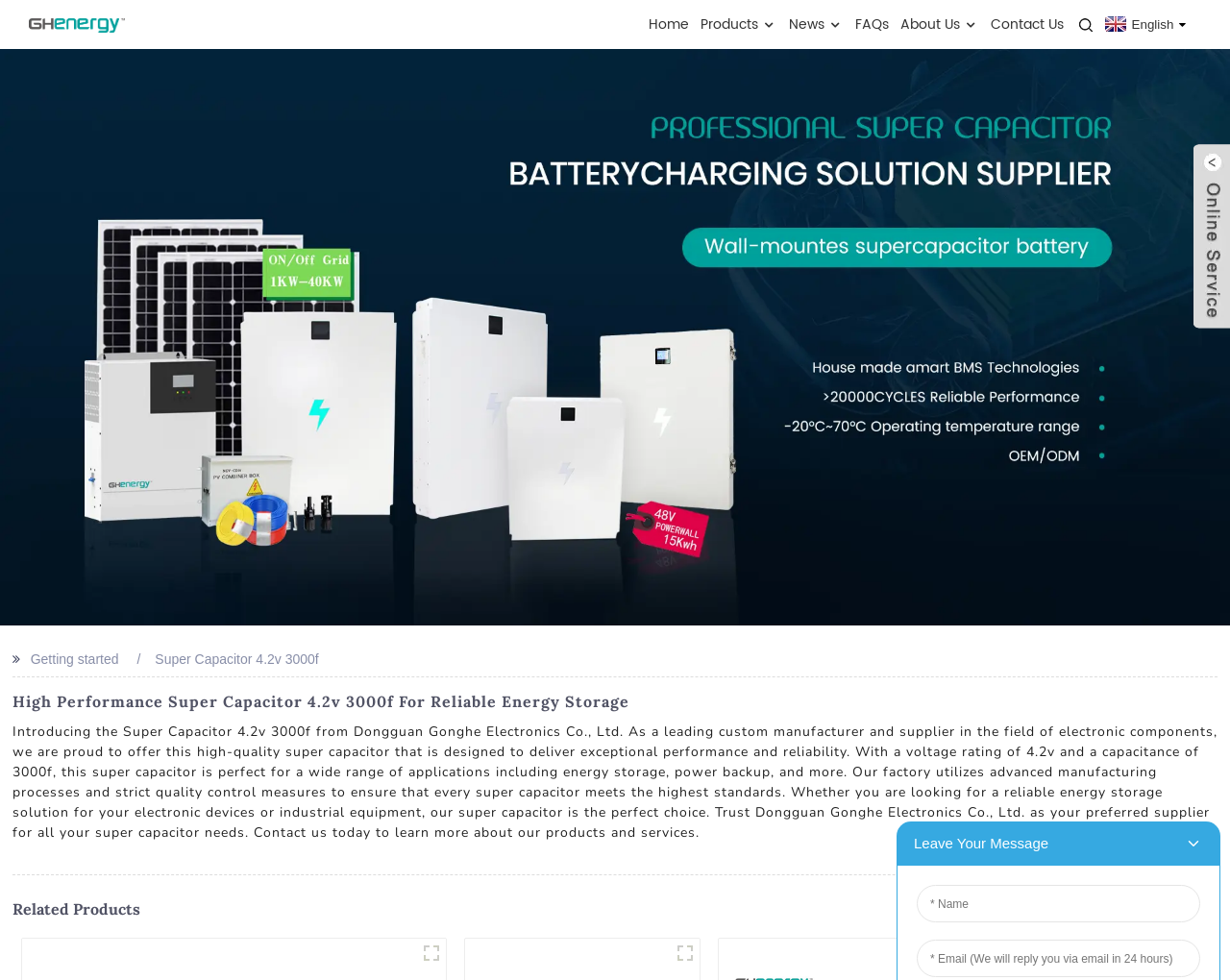Refer to the screenshot and answer the following question in detail:
What is the company's name?

I found the company's name by reading the text on the webpage, specifically in the paragraph that introduces the Super Capacitor 4.2v 3000f product.